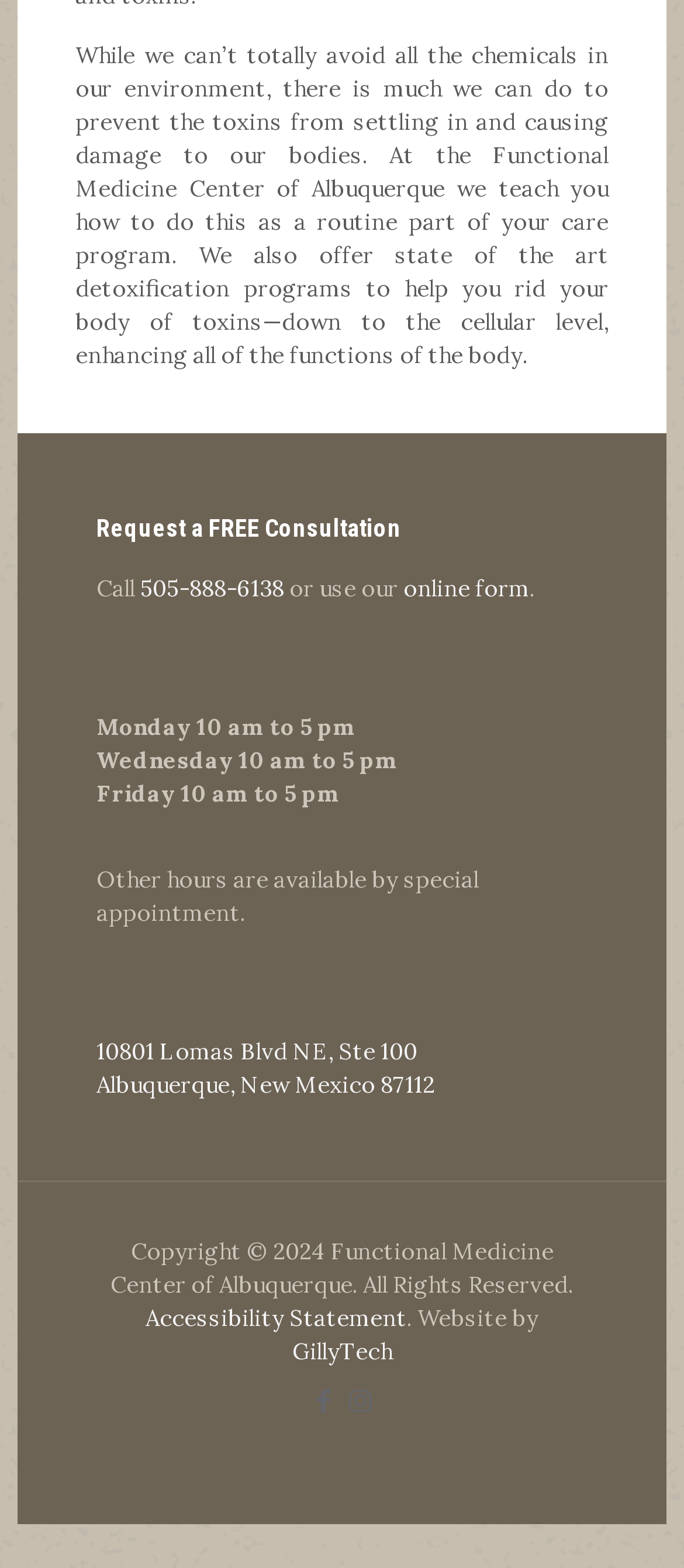Answer briefly with one word or phrase:
Who designed the website?

GillyTech